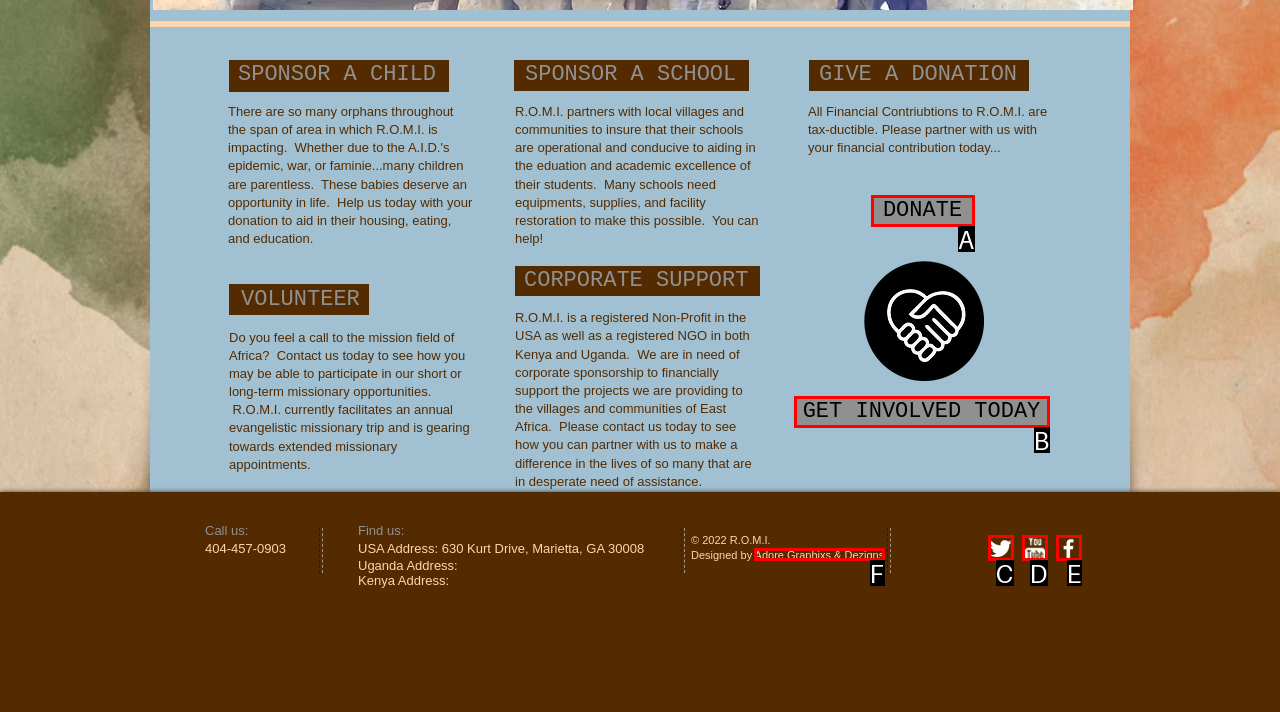Tell me which one HTML element best matches the description: DONATE
Answer with the option's letter from the given choices directly.

A